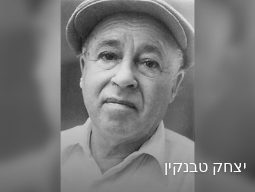Paint a vivid picture with your words by describing the image in detail.

This image features יצחק טבנקין (Isaac Tavnik), a prominent figure in Jewish heritage and cultural enrichment. Known for his contributions to the community, he played a vital role in weaving Jewish culture into a broader narrative. The photograph captures his thoughtful expression, reflecting the significance of his life and work. The backdrop of his image adds to the gravitas of his legacy, emphasizing the role he has played in bridging cultural gaps within the Jewish community and beyond.